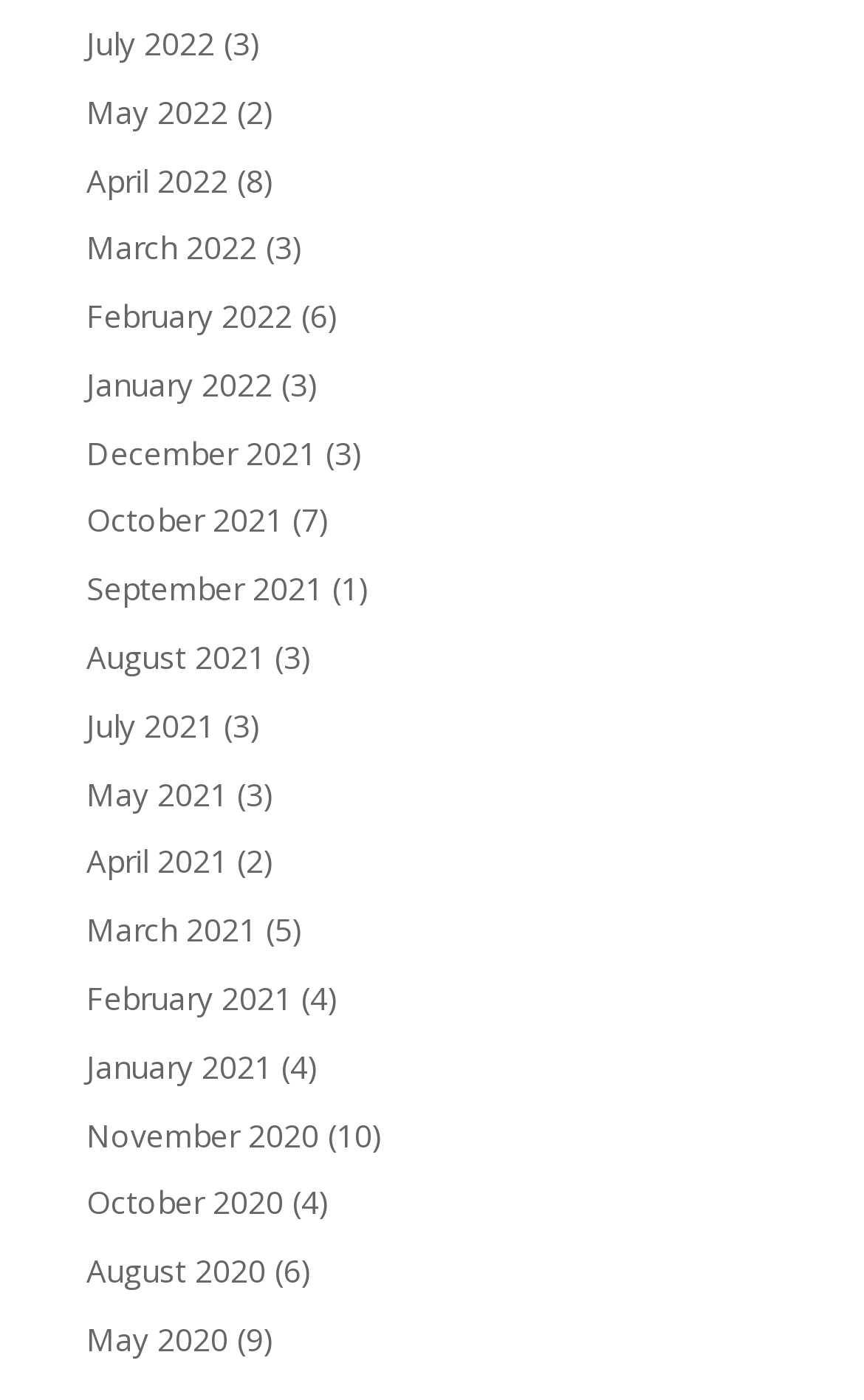Based on the image, please elaborate on the answer to the following question:
What is the earliest month available?

By examining the list of links on the webpage, I found that the earliest month available is November 2020, which is located at the bottom of the list.